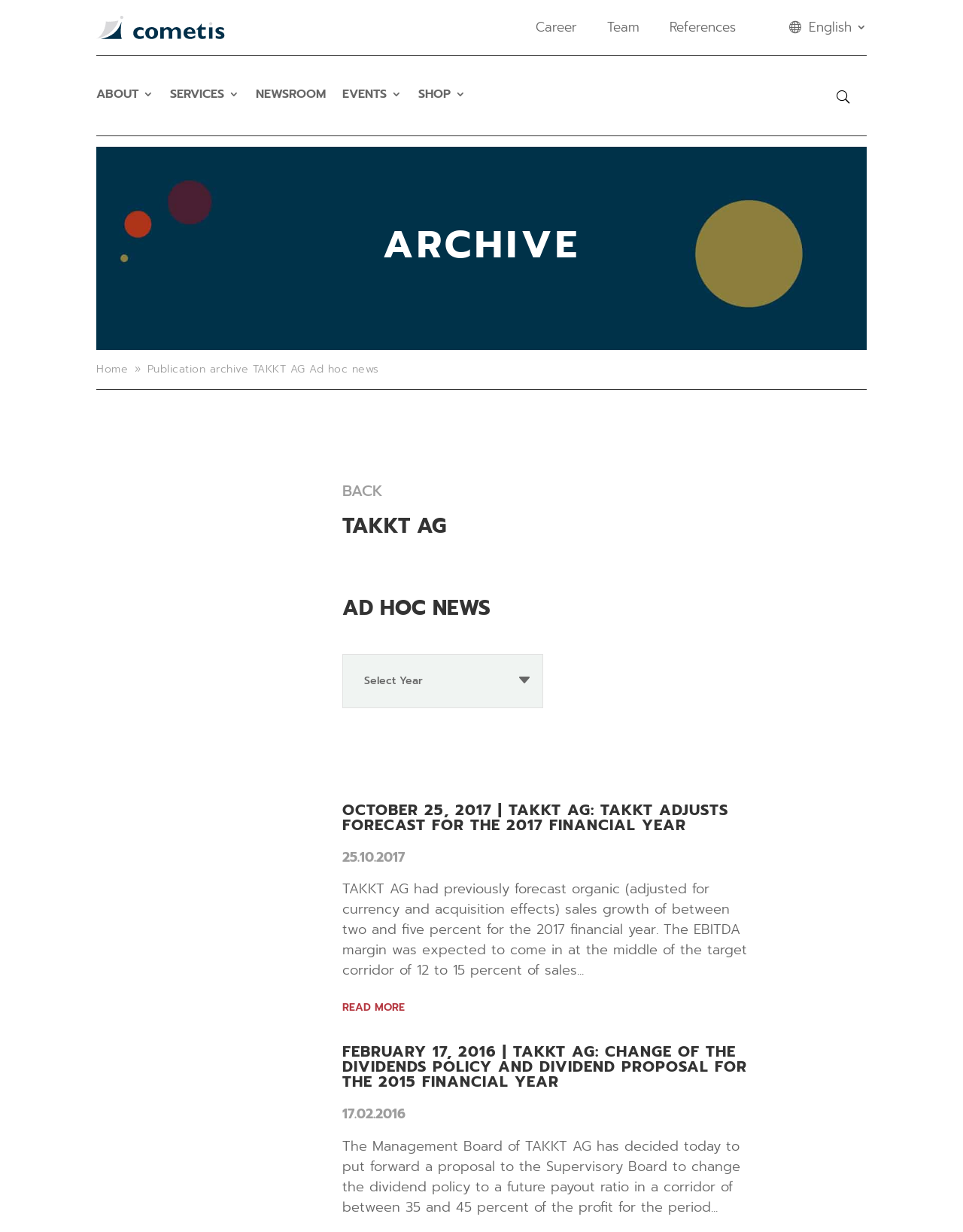How many news articles are displayed on this page?
Please use the visual content to give a single word or phrase answer.

2